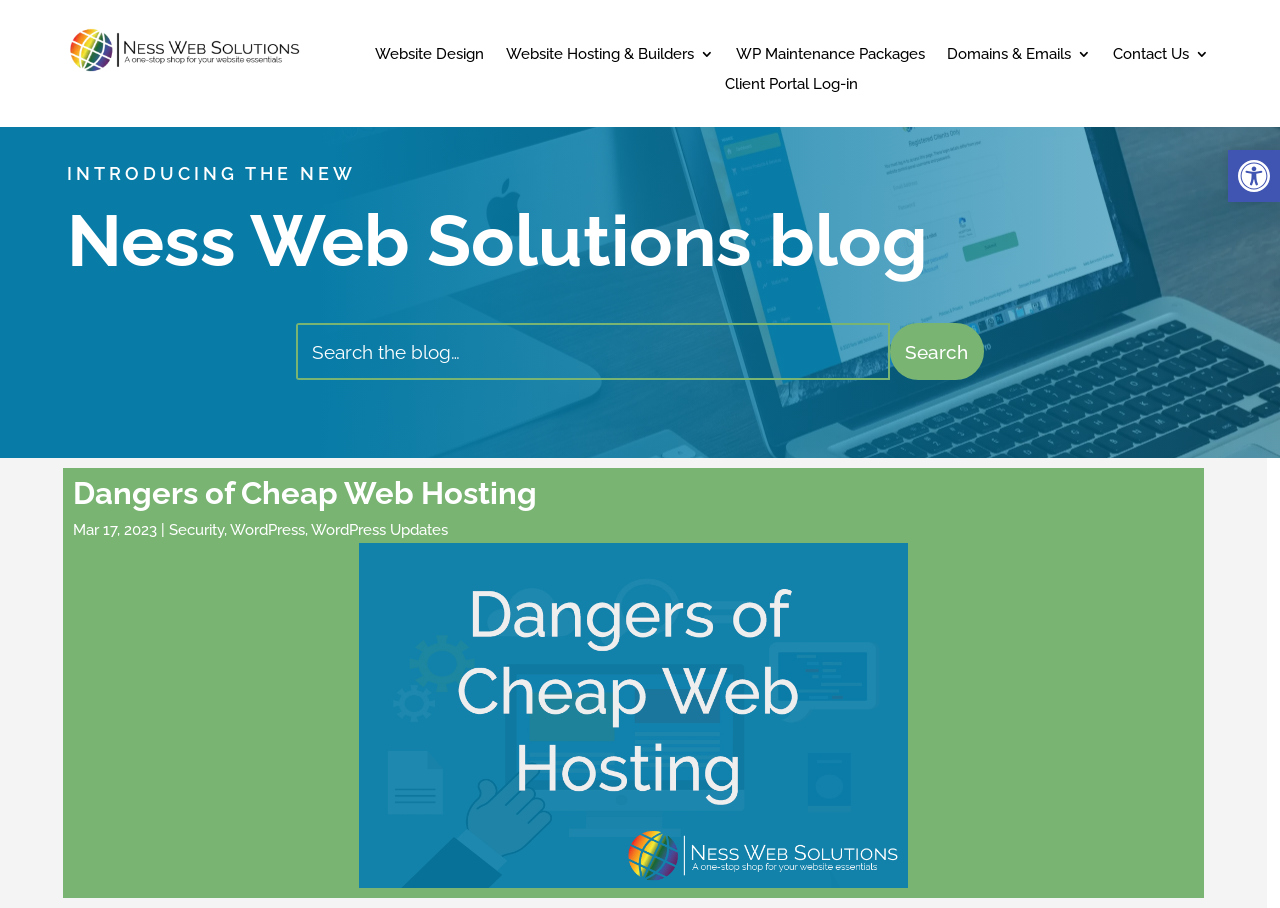Please identify the bounding box coordinates of the element's region that needs to be clicked to fulfill the following instruction: "Visit the Website Design page". The bounding box coordinates should consist of four float numbers between 0 and 1, i.e., [left, top, right, bottom].

[0.293, 0.051, 0.378, 0.076]